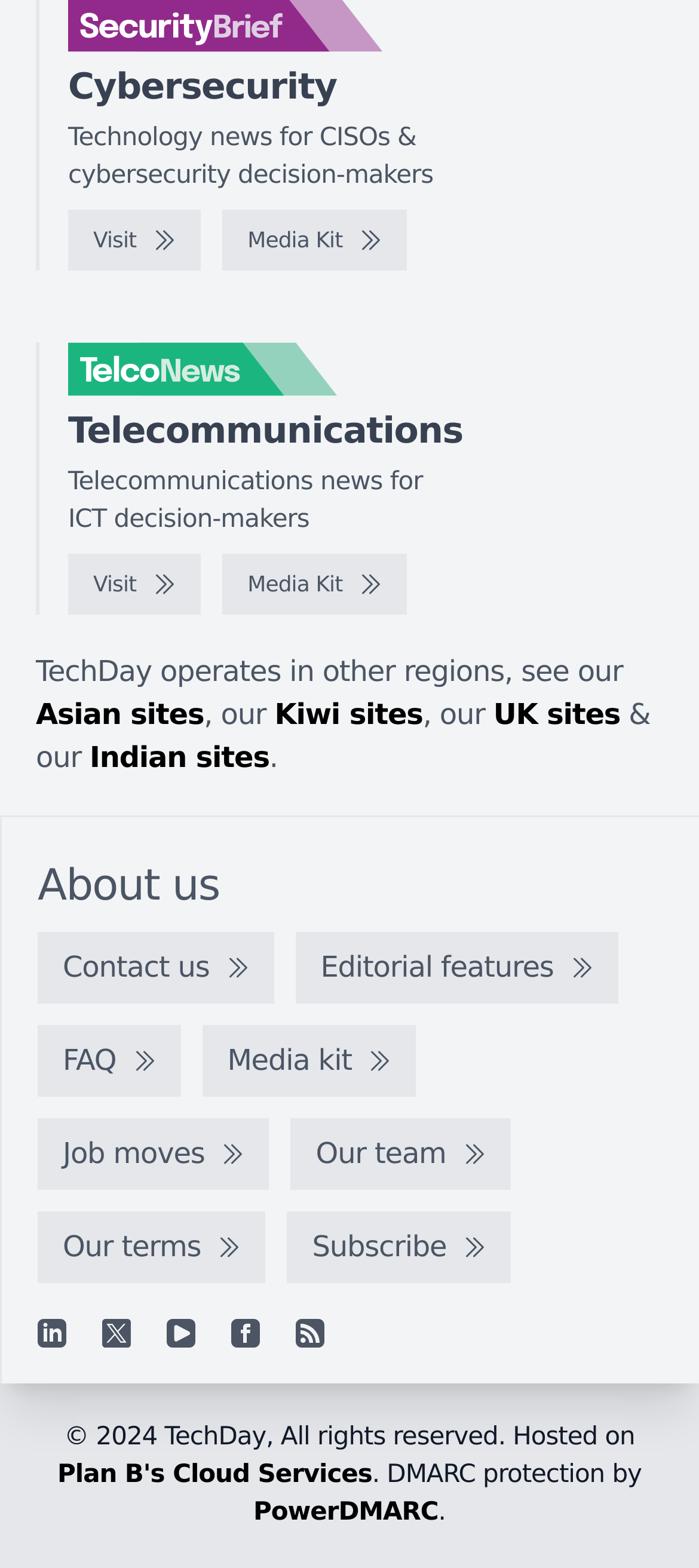Bounding box coordinates are given in the format (top-left x, top-left y, bottom-right x, bottom-right y). All values should be floating point numbers between 0 and 1. Provide the bounding box coordinate for the UI element described as: Subscribe

[0.411, 0.773, 0.731, 0.819]